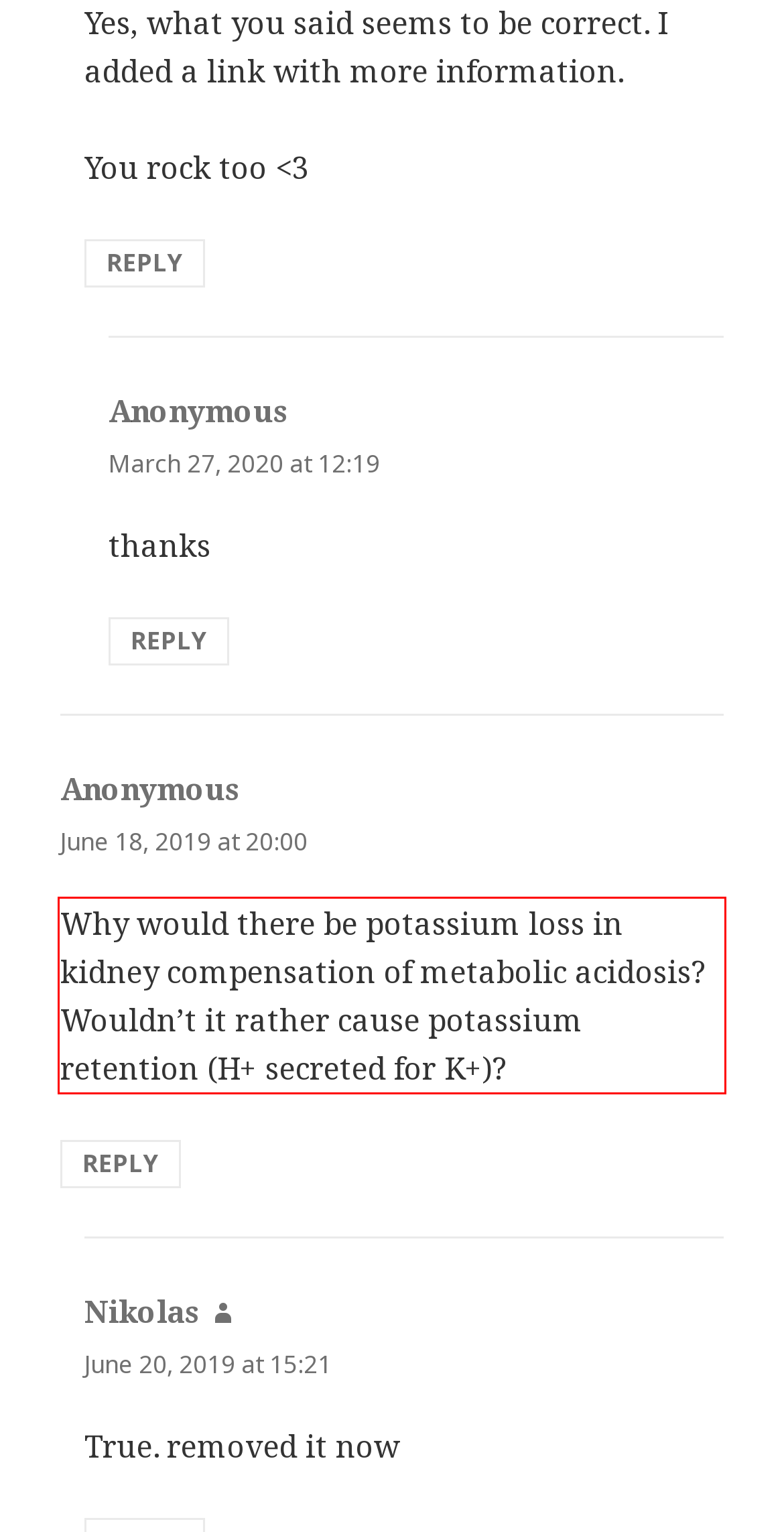Please perform OCR on the UI element surrounded by the red bounding box in the given webpage screenshot and extract its text content.

Why would there be potassium loss in kidney compensation of metabolic acidosis? Wouldn’t it rather cause potassium retention (H+ secreted for K+)?